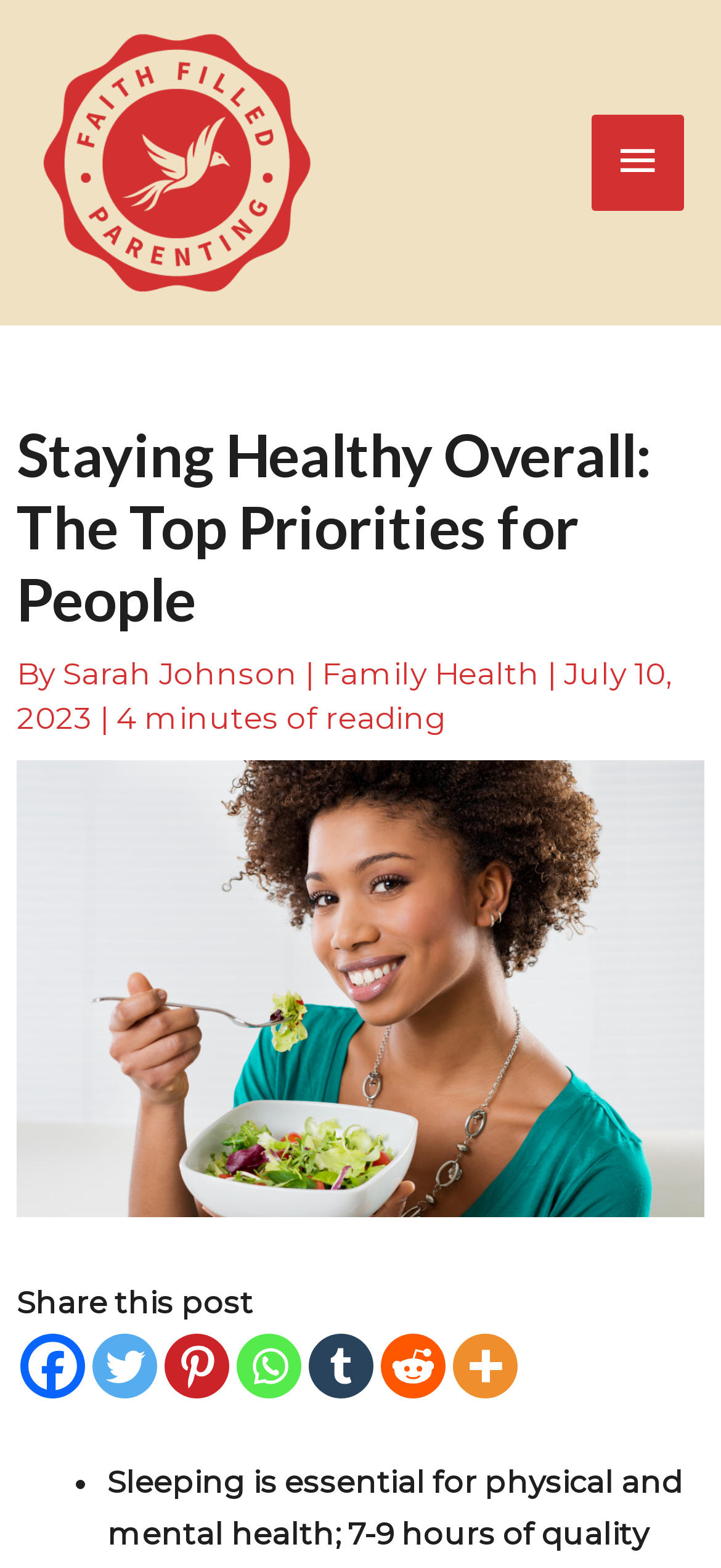Please identify the bounding box coordinates of the element that needs to be clicked to perform the following instruction: "View the image of a woman eating veggies".

[0.023, 0.484, 0.977, 0.776]